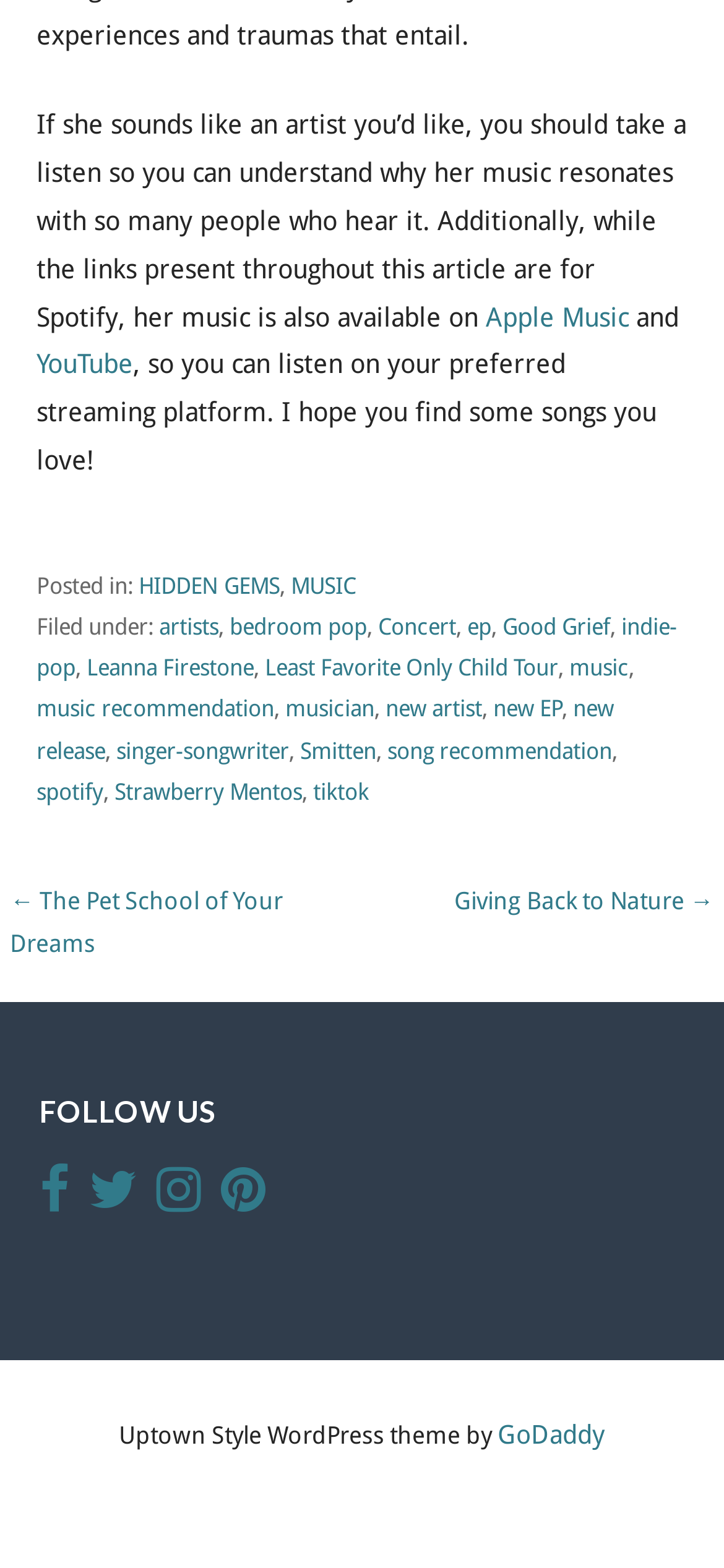Please determine the bounding box coordinates of the element's region to click in order to carry out the following instruction: "Enter your name". The coordinates should be four float numbers between 0 and 1, i.e., [left, top, right, bottom].

None